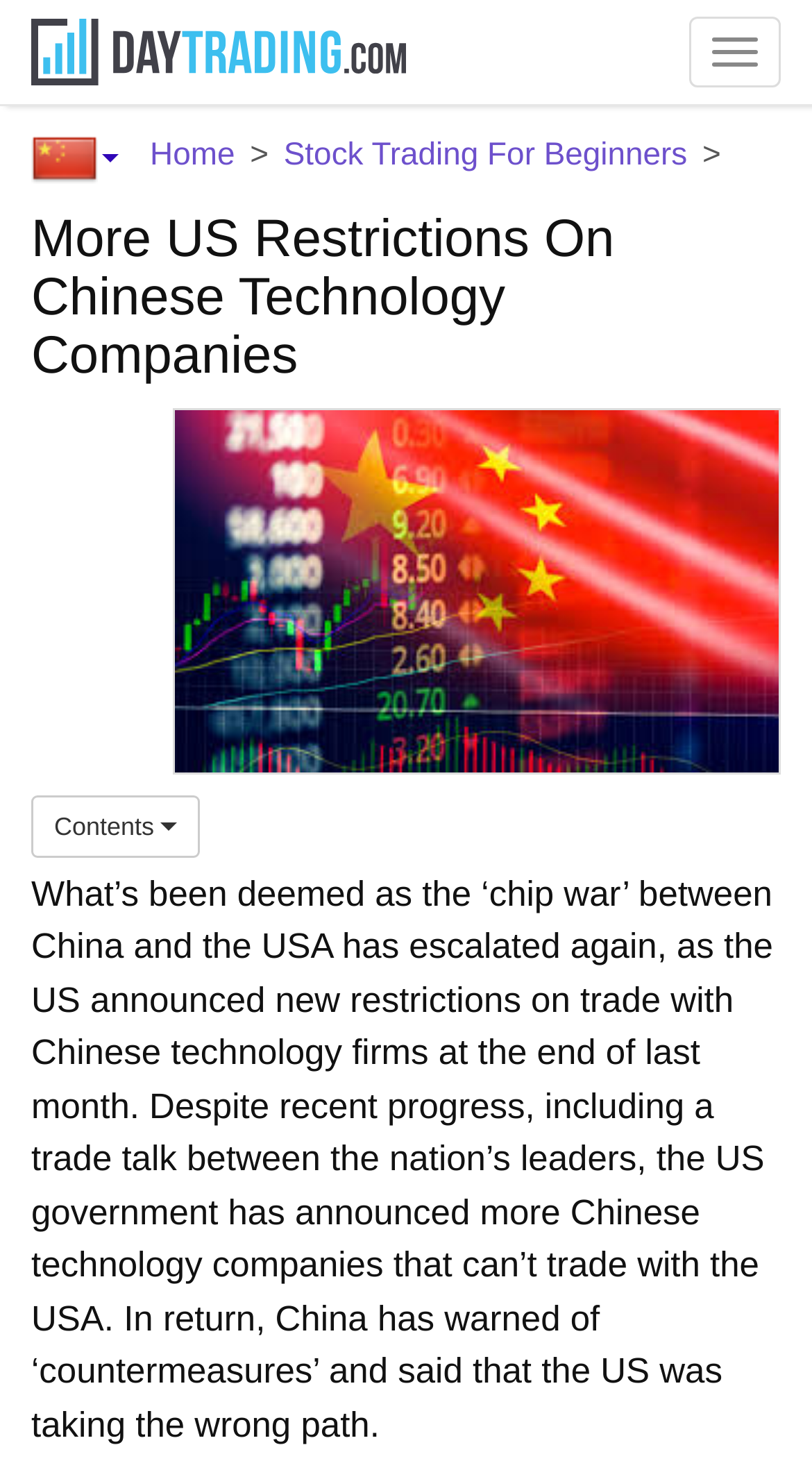Please determine the bounding box coordinates for the UI element described here. Use the format (top-left x, top-left y, bottom-right x, bottom-right y) with values bounded between 0 and 1: Stock Trading For Beginners

[0.349, 0.093, 0.846, 0.118]